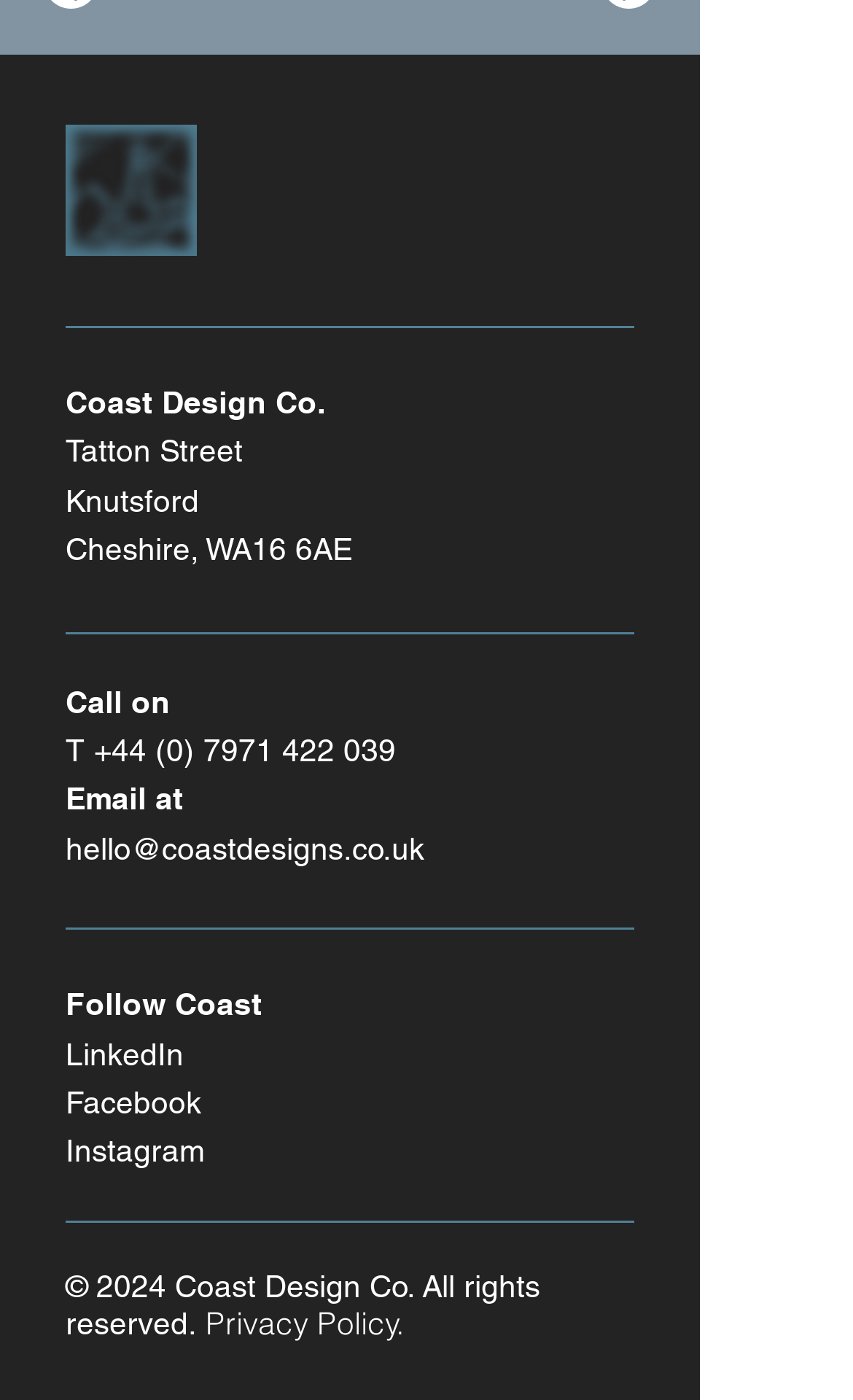Give a short answer to this question using one word or a phrase:
What is the email address?

hello@coastdesigns.co.uk